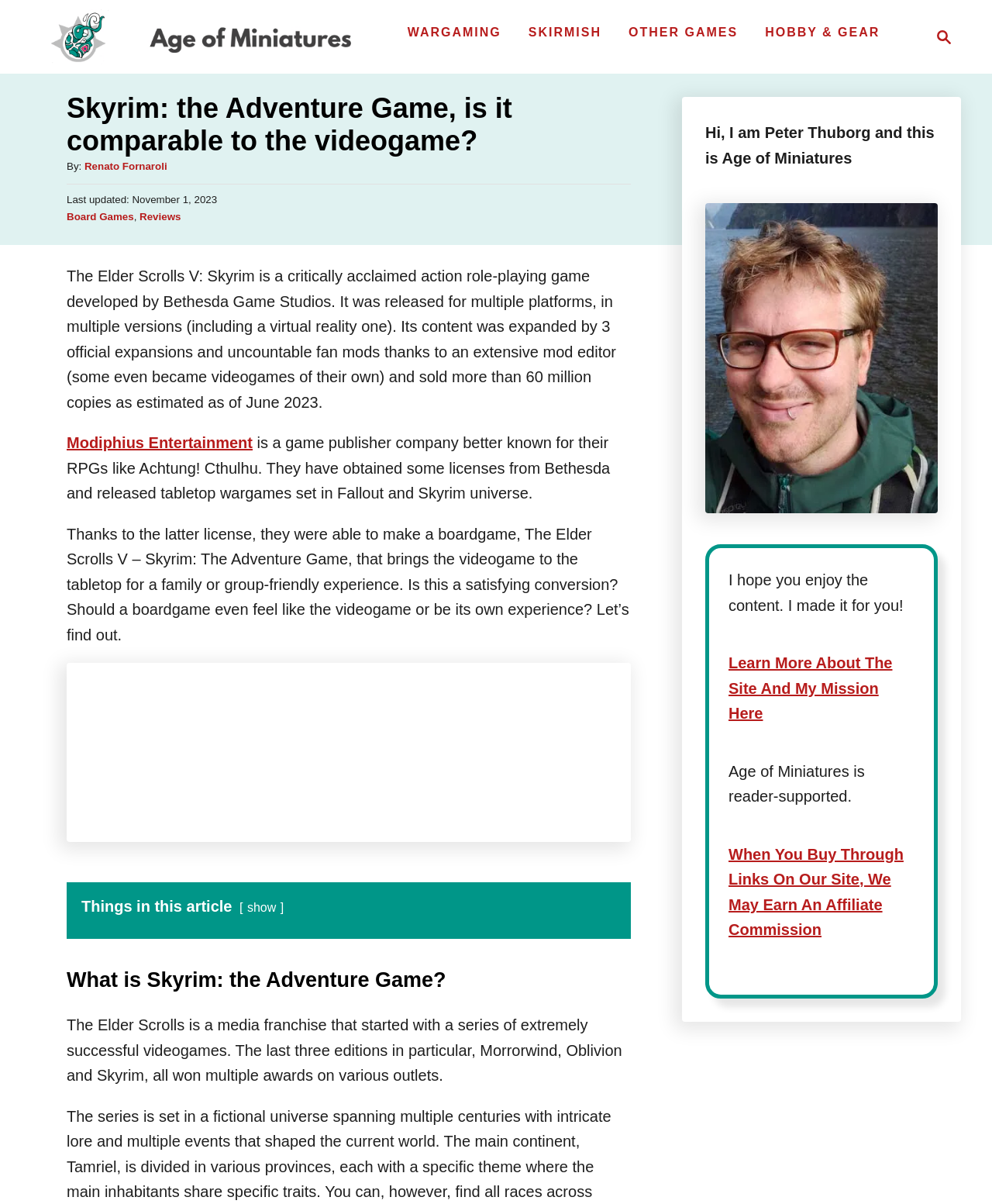Provide your answer in a single word or phrase: 
What is the name of the videogame series mentioned in the article?

The Elder Scrolls